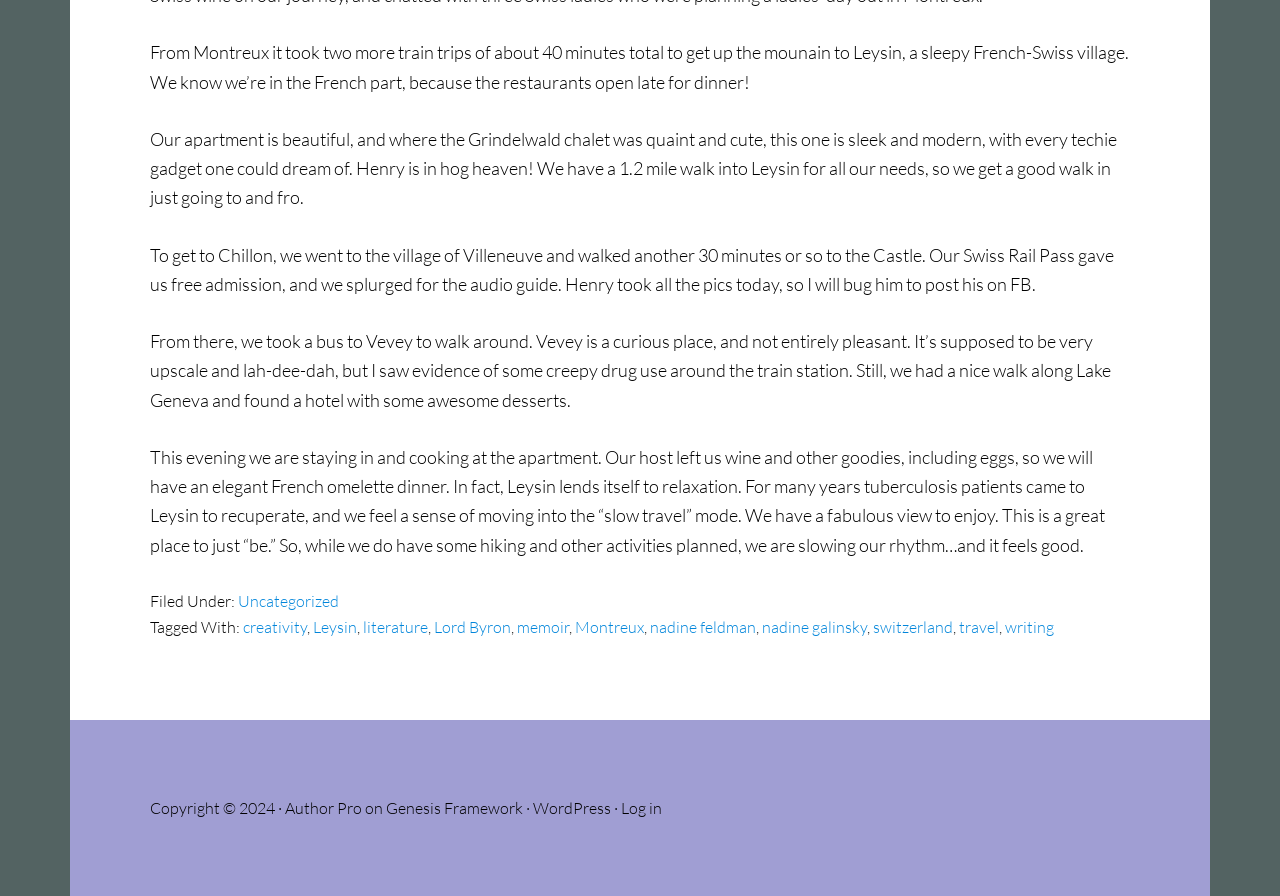Give a concise answer of one word or phrase to the question: 
What is the name of the castle the authors visited?

Chillon